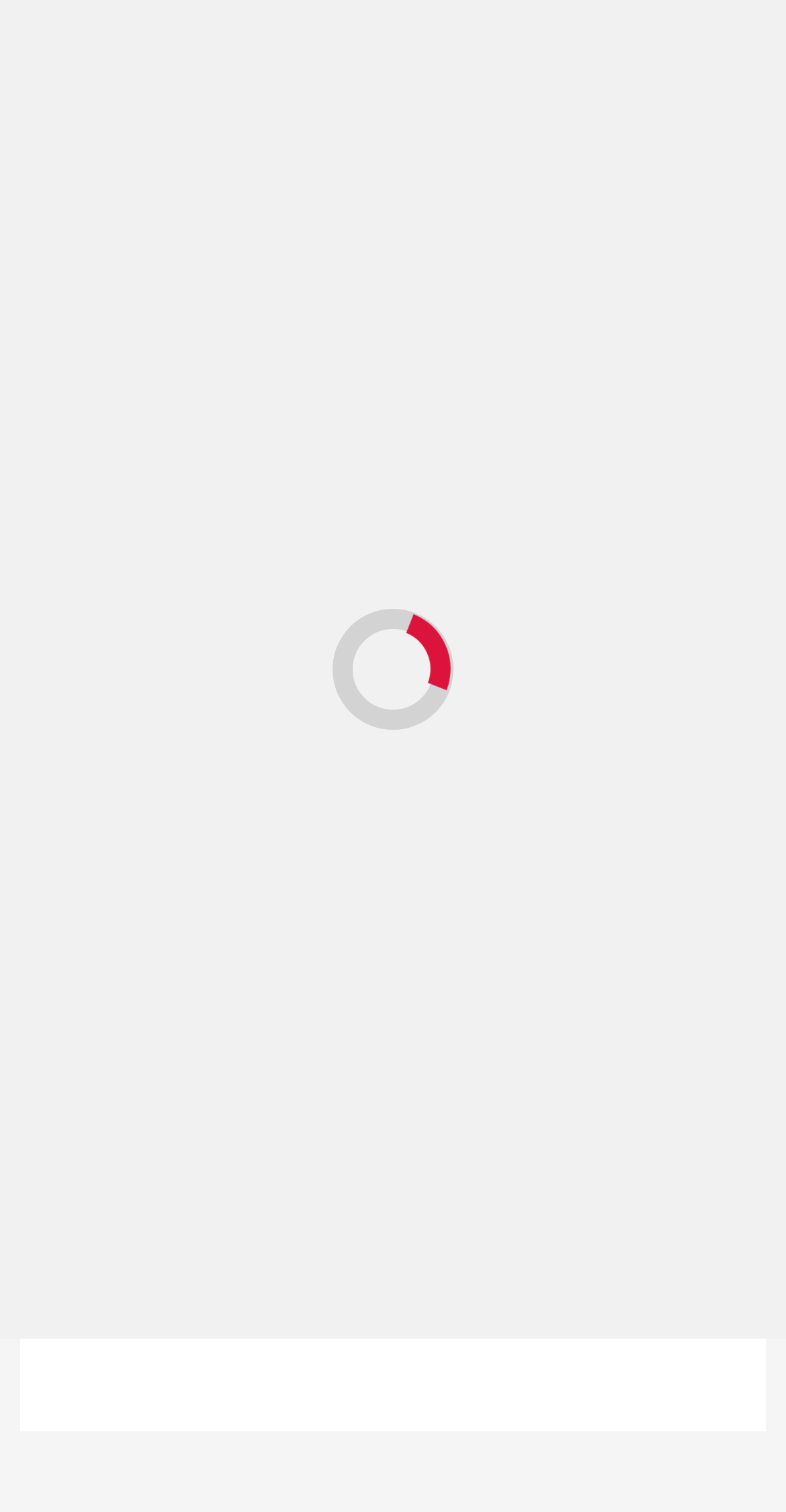Using the provided description: "News", find the bounding box coordinates of the corresponding UI element. The output should be four float numbers between 0 and 1, in the format [left, top, right, bottom].

[0.064, 0.327, 0.172, 0.351]